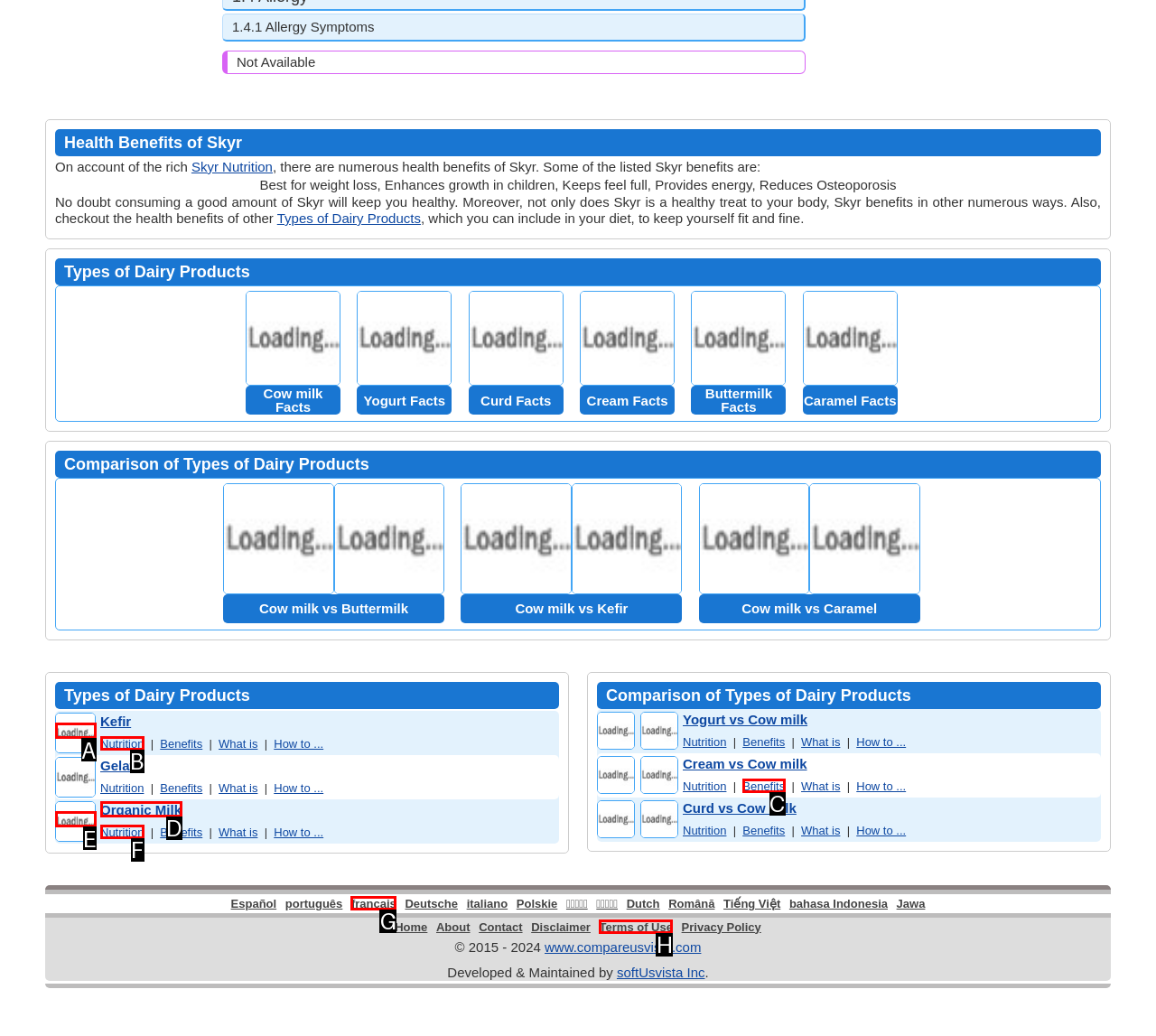Determine which HTML element should be clicked to carry out the following task: Explore Kefir Nutrition and its Benefits Respond with the letter of the appropriate option.

A